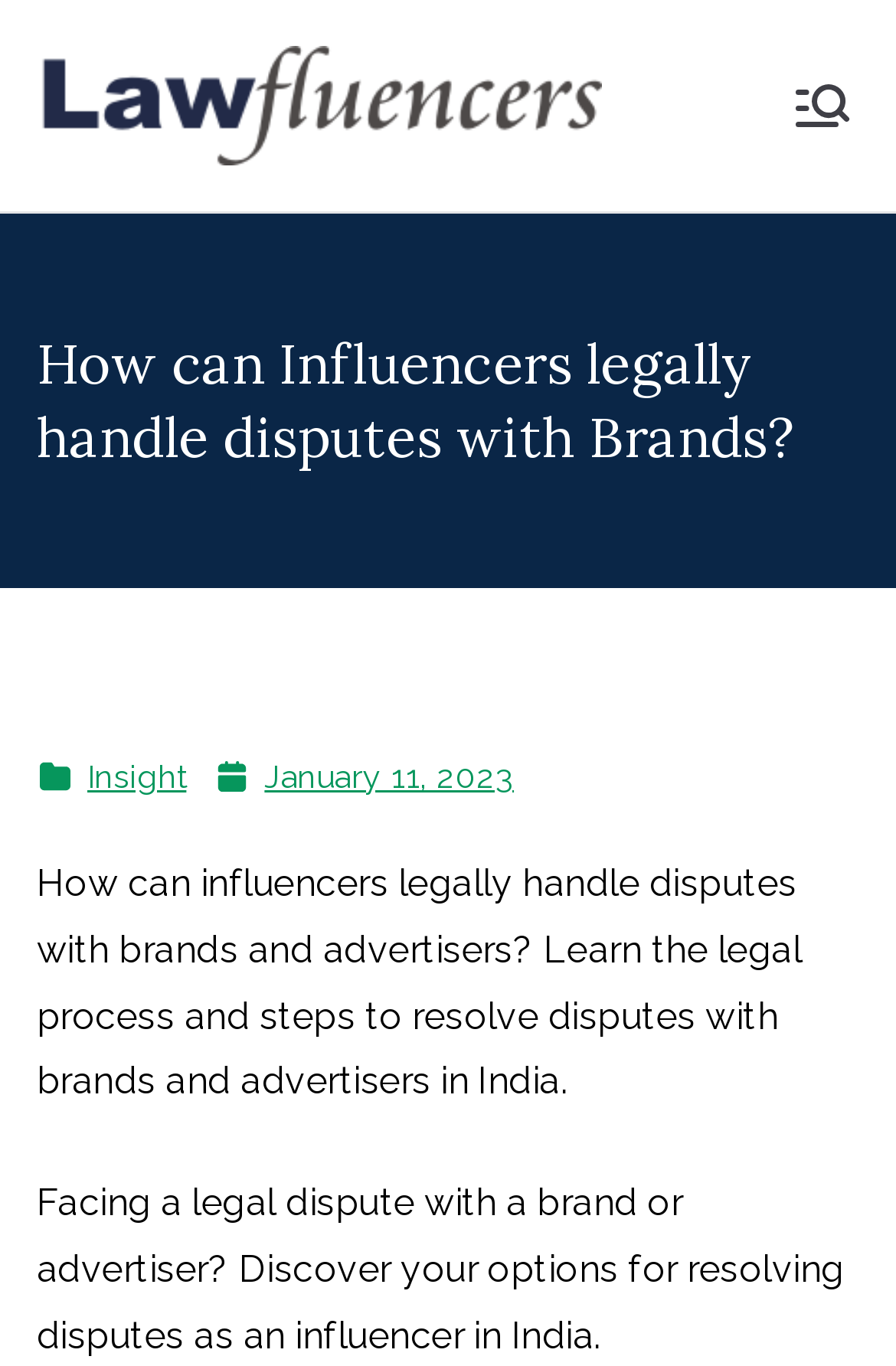Find the bounding box of the web element that fits this description: "aria-label="Primary Menu"".

[0.877, 0.054, 0.959, 0.101]